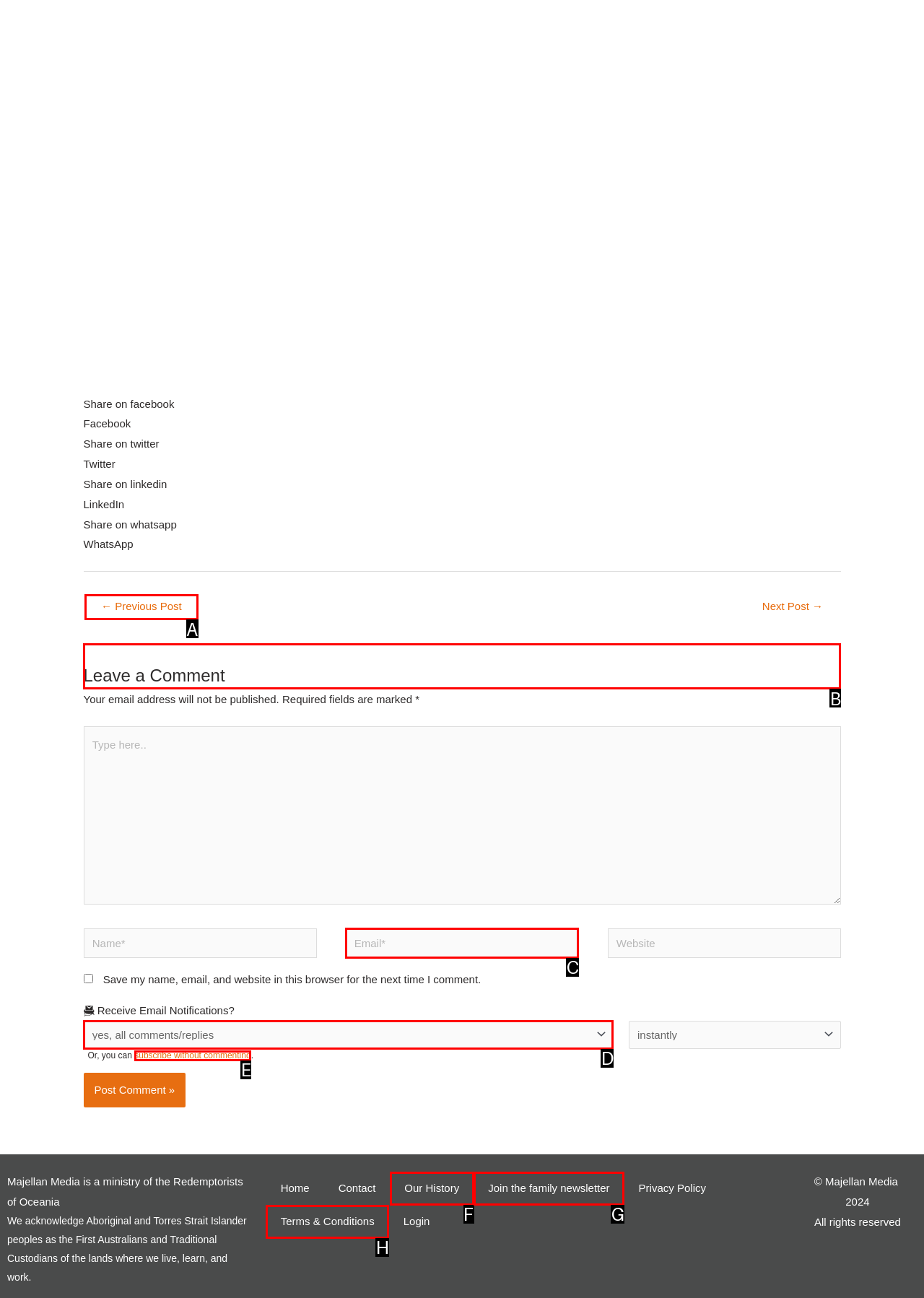Identify the letter of the option to click in order to Leave a comment. Answer with the letter directly.

B